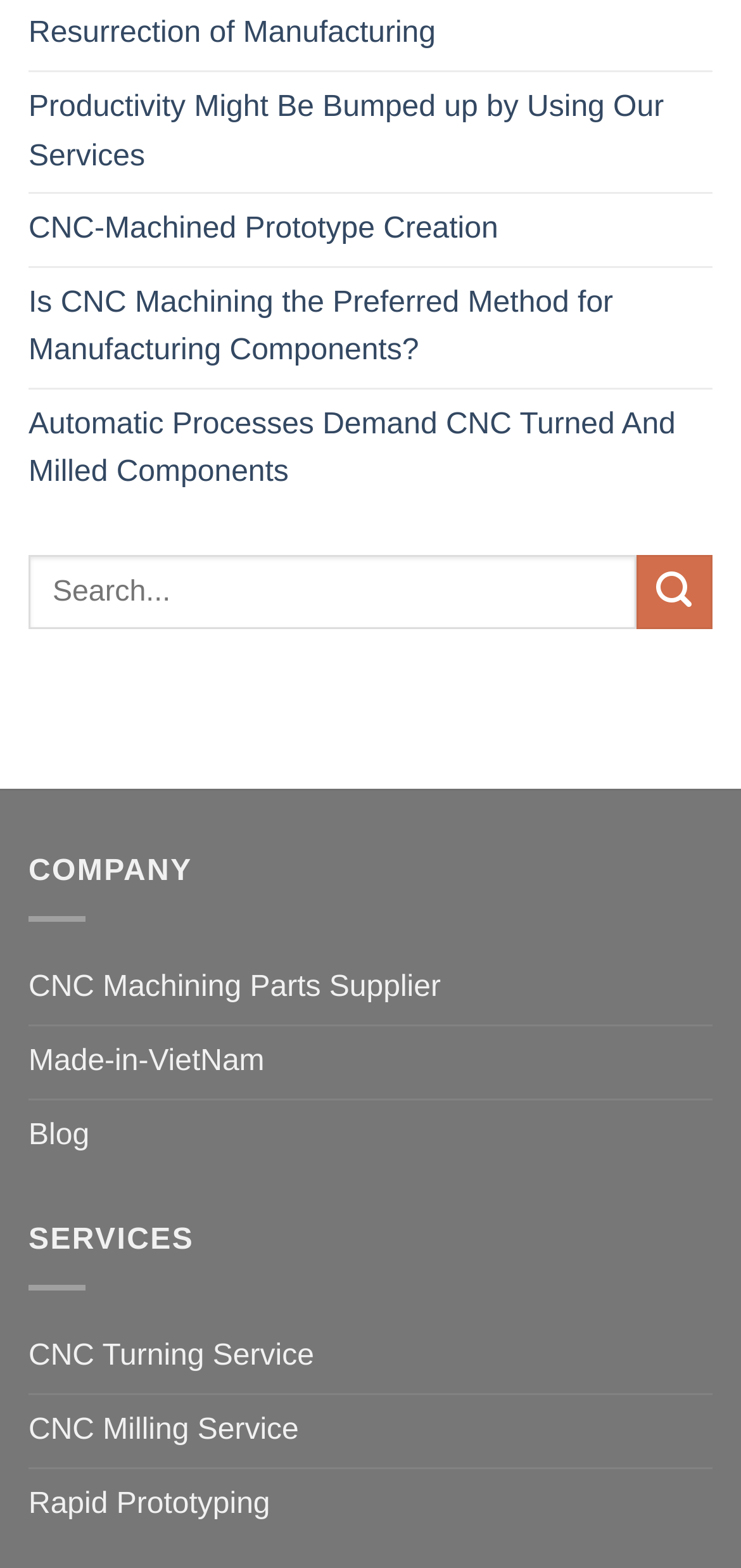Please locate the bounding box coordinates of the region I need to click to follow this instruction: "Read the blog".

[0.038, 0.701, 0.121, 0.747]